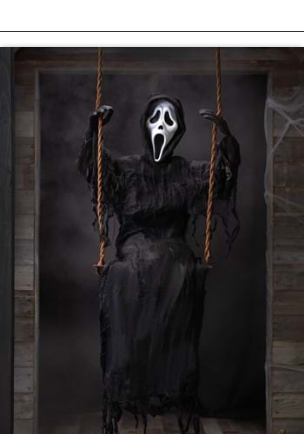Explain what the image portrays in a detailed manner.

The image features a haunting Halloween decoration known as the "60" Ghost Face On Swing Decoration." This eerie figure is depicted sitting on a swing, adorned in tattered black fabric that adds to its ghostly appearance. Its face is covered with the iconic white mask, characterized by a wide-open mouth and exaggerated eyes, giving it a frightful expression. The backdrop consists of a dimly lit scene, enhancing the spooky ambiance, with dark tones and subtle hints of cobwebs in the corners. This decoration is perfect for creating a chilling atmosphere for Halloween festivities, appealing to those looking to enhance their seasonal decor. Priced at £38.99, this item is also advertised as a "SALE - 20%" offer, making it a tempting choice for Halloween enthusiasts.